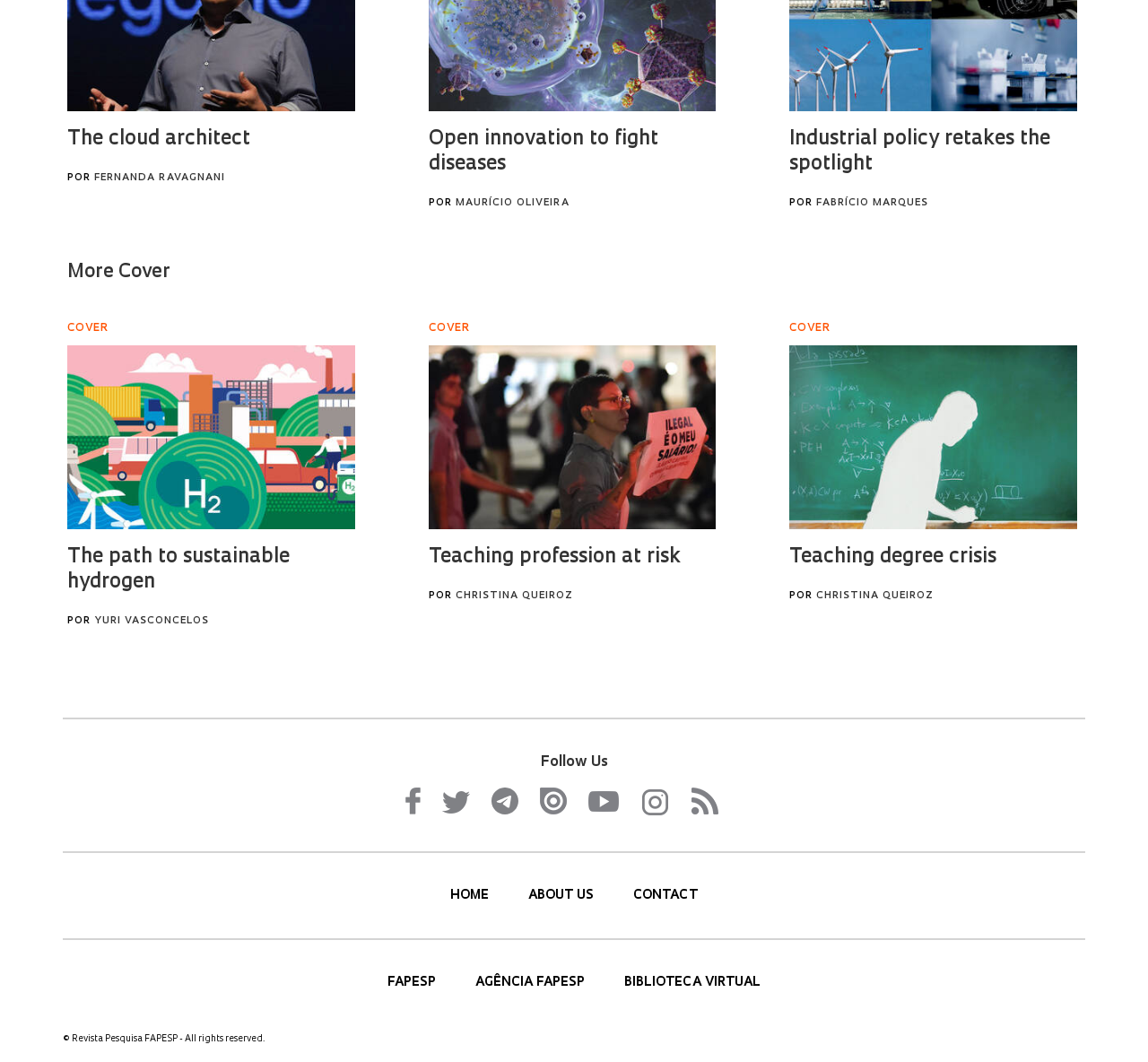Find the bounding box coordinates of the area to click in order to follow the instruction: "Visit FAPESP website".

[0.338, 0.919, 0.383, 0.932]